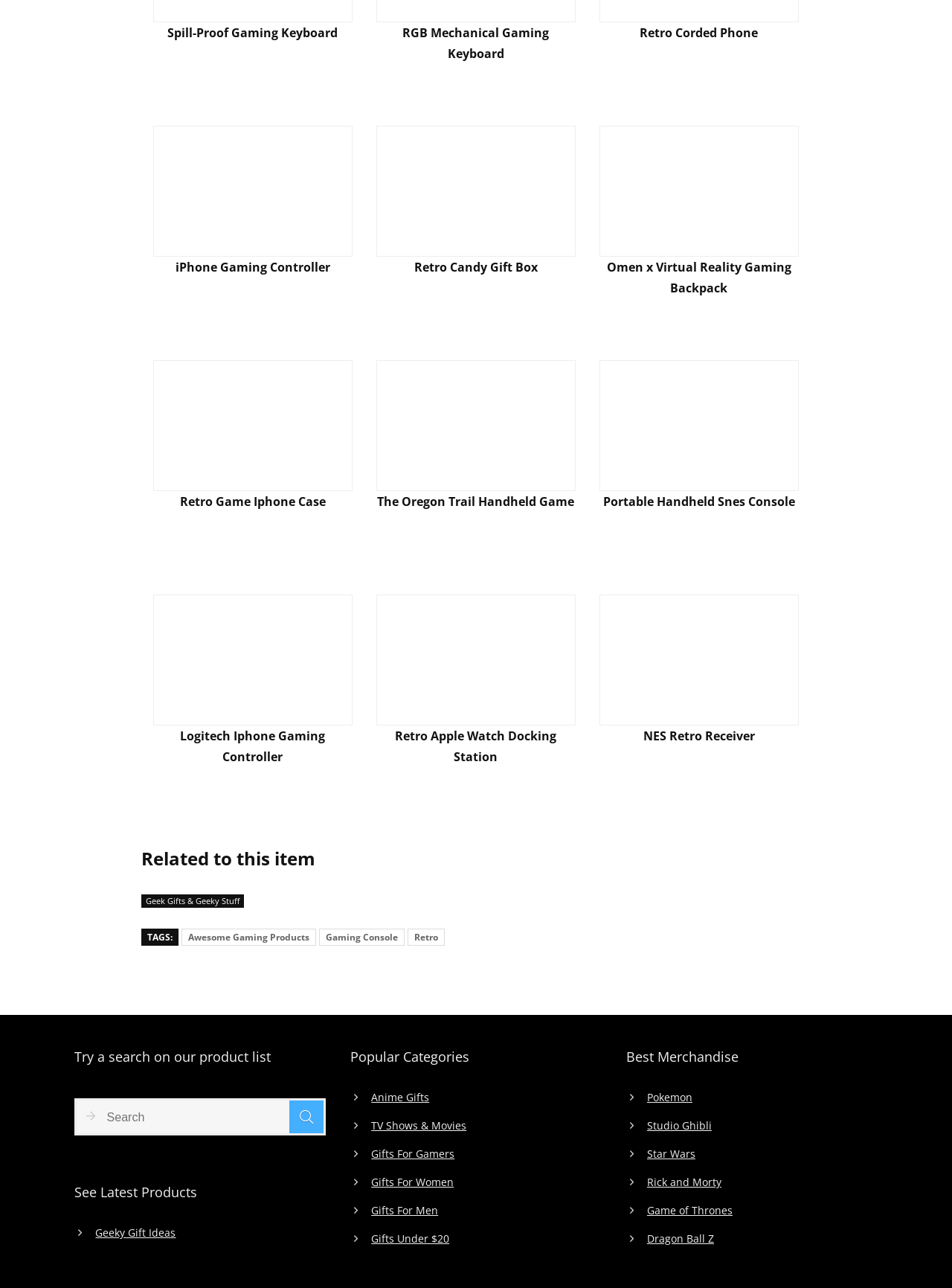Extract the bounding box coordinates of the UI element described: "parent_node: iPhone Gaming Controller". Provide the coordinates in the format [left, top, right, bottom] with values ranging from 0 to 1.

[0.161, 0.098, 0.37, 0.2]